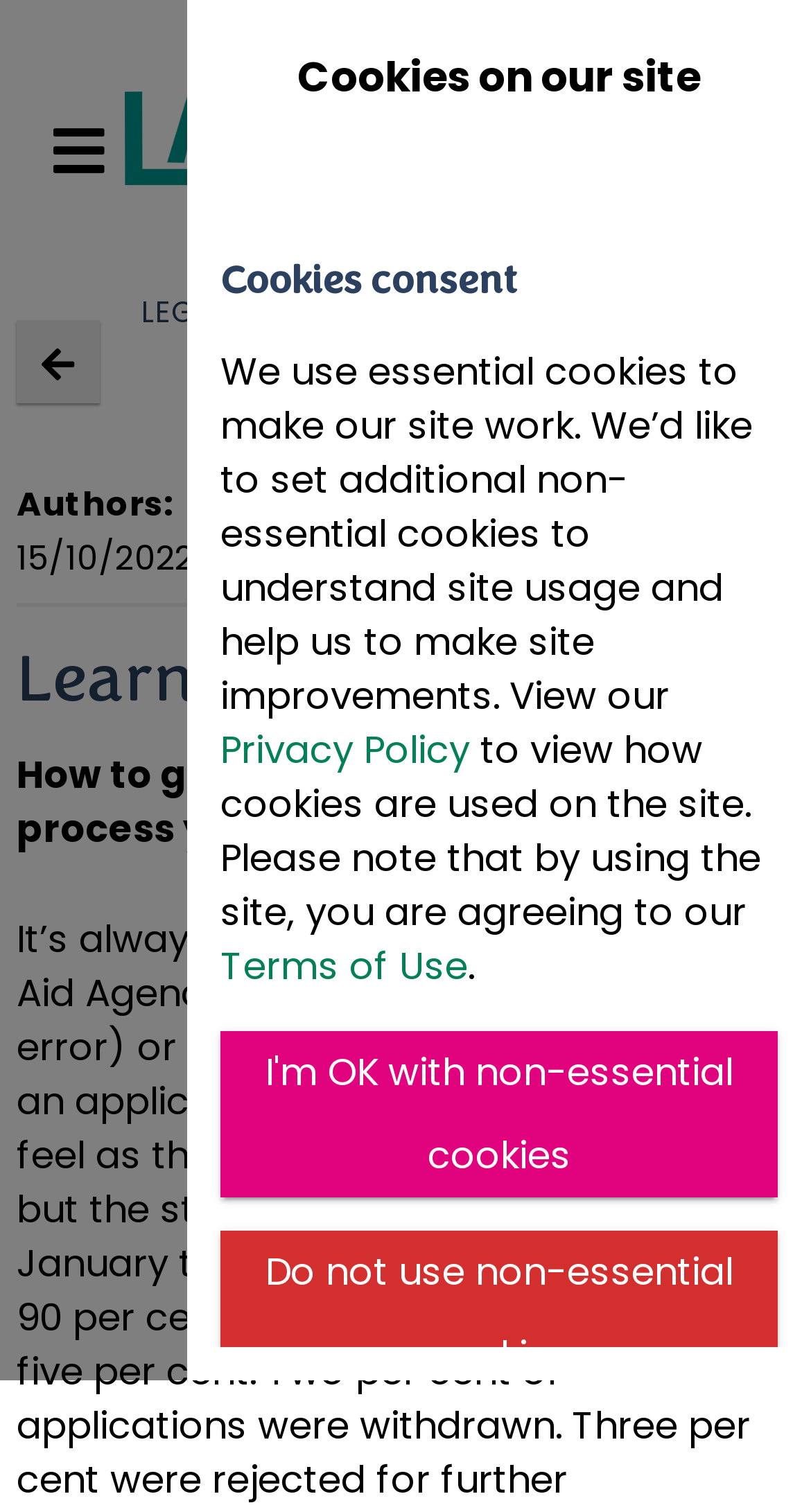Please determine the bounding box coordinates of the element to click in order to execute the following instruction: "Search the site". The coordinates should be four float numbers between 0 and 1, specified as [left, top, right, bottom].

[0.597, 0.069, 0.71, 0.129]